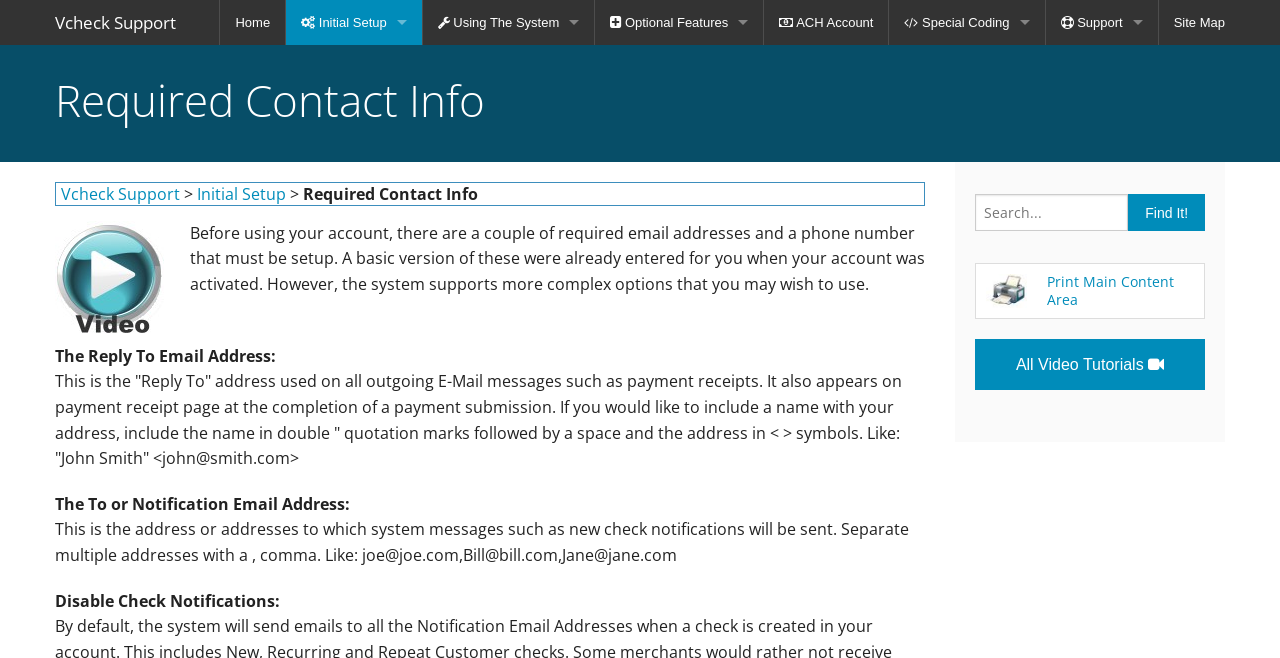From the webpage screenshot, identify the region described by ACH Account. Provide the bounding box coordinates as (top-left x, top-left y, bottom-right x, bottom-right y), with each value being a floating point number between 0 and 1.

[0.597, 0.0, 0.694, 0.068]